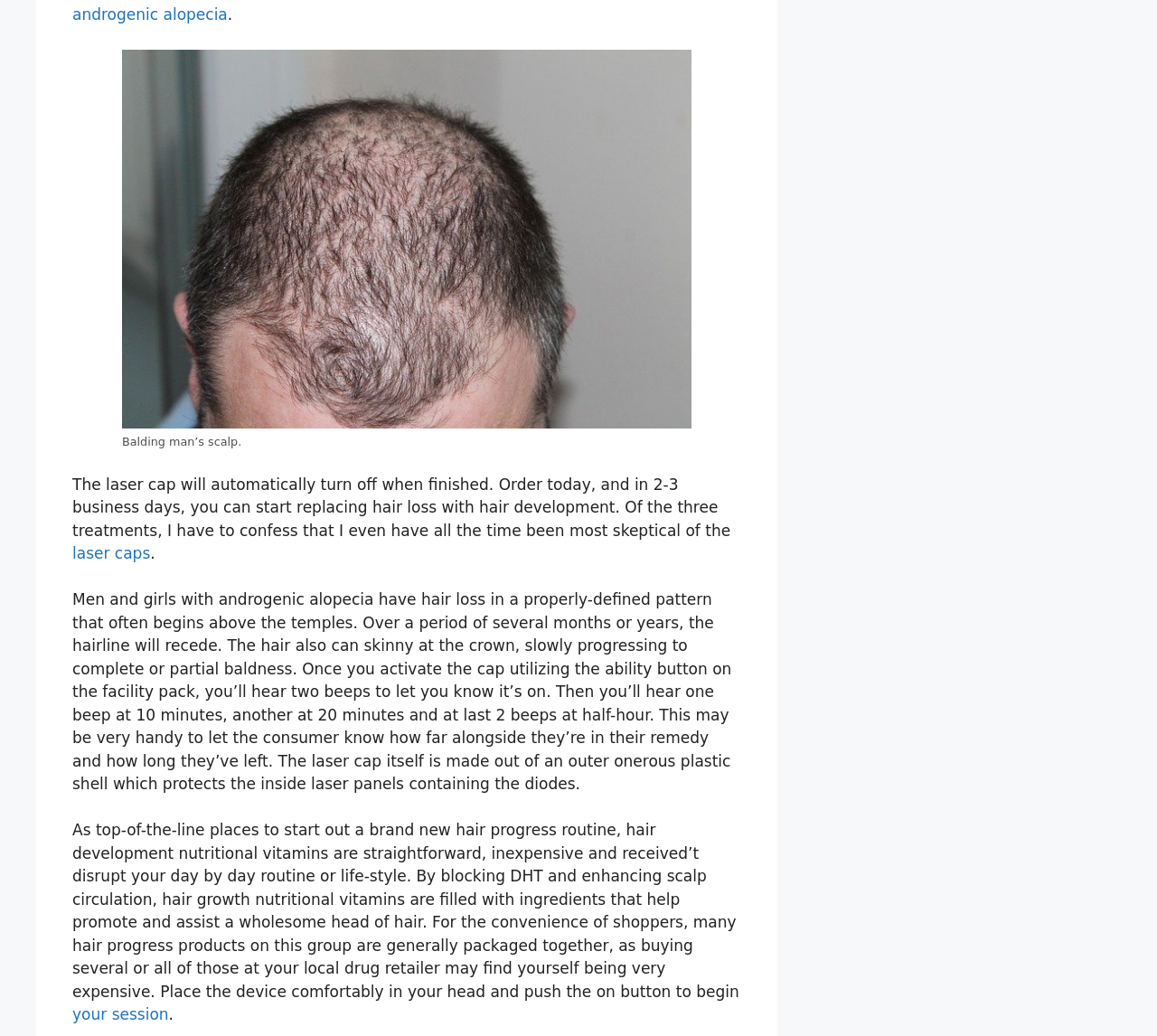Please give a concise answer to this question using a single word or phrase: 
How do you start a treatment session?

Push the on button